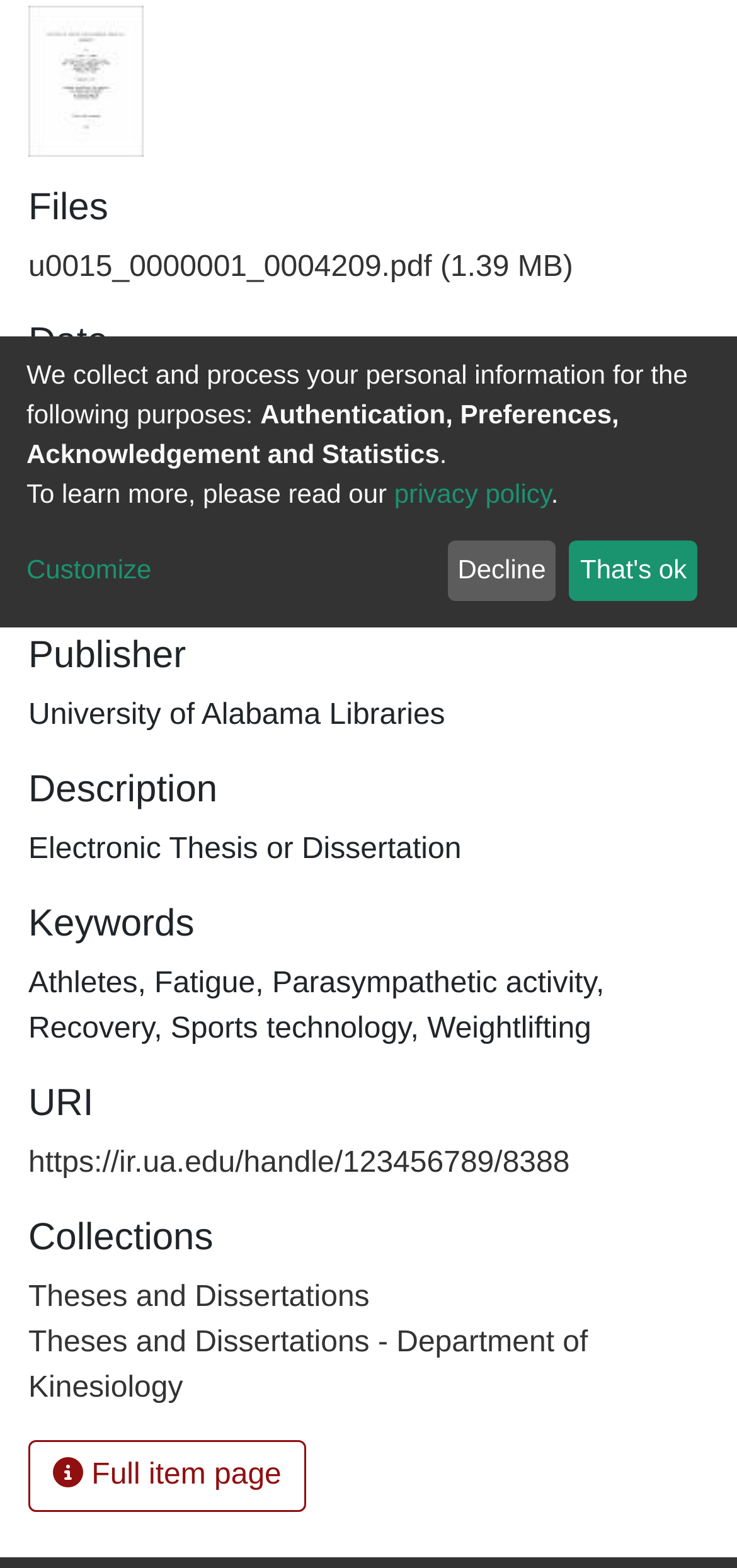Find the bounding box coordinates of the UI element according to this description: "alt="Diesel Part Deals"".

None